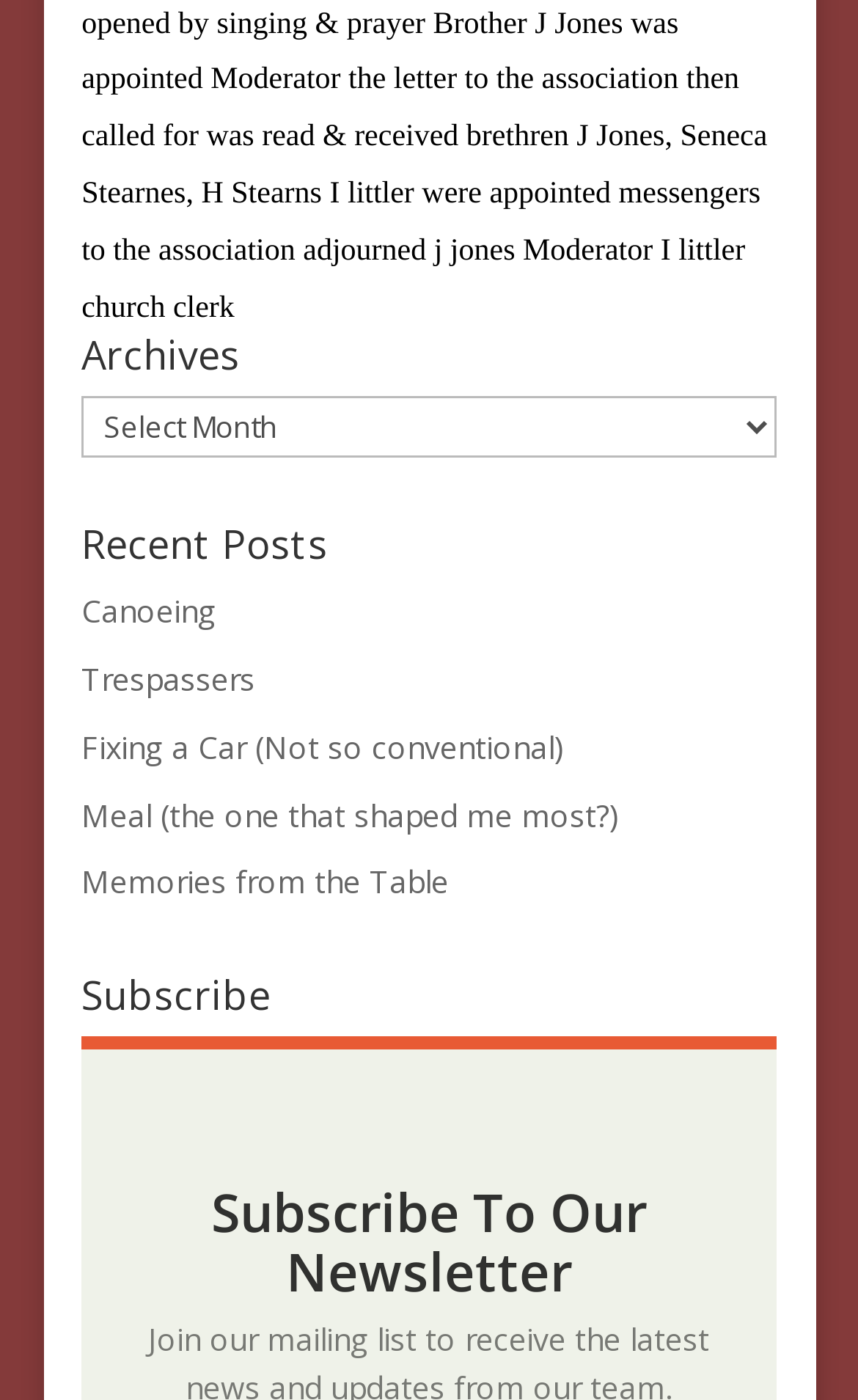Please provide a detailed answer to the question below by examining the image:
What is the name of the moderator?

The text at the top of the page mentions 'opened by singing & prayer Brother J Jones was appointed Moderator'. Therefore, the name of the moderator is Brother J Jones.